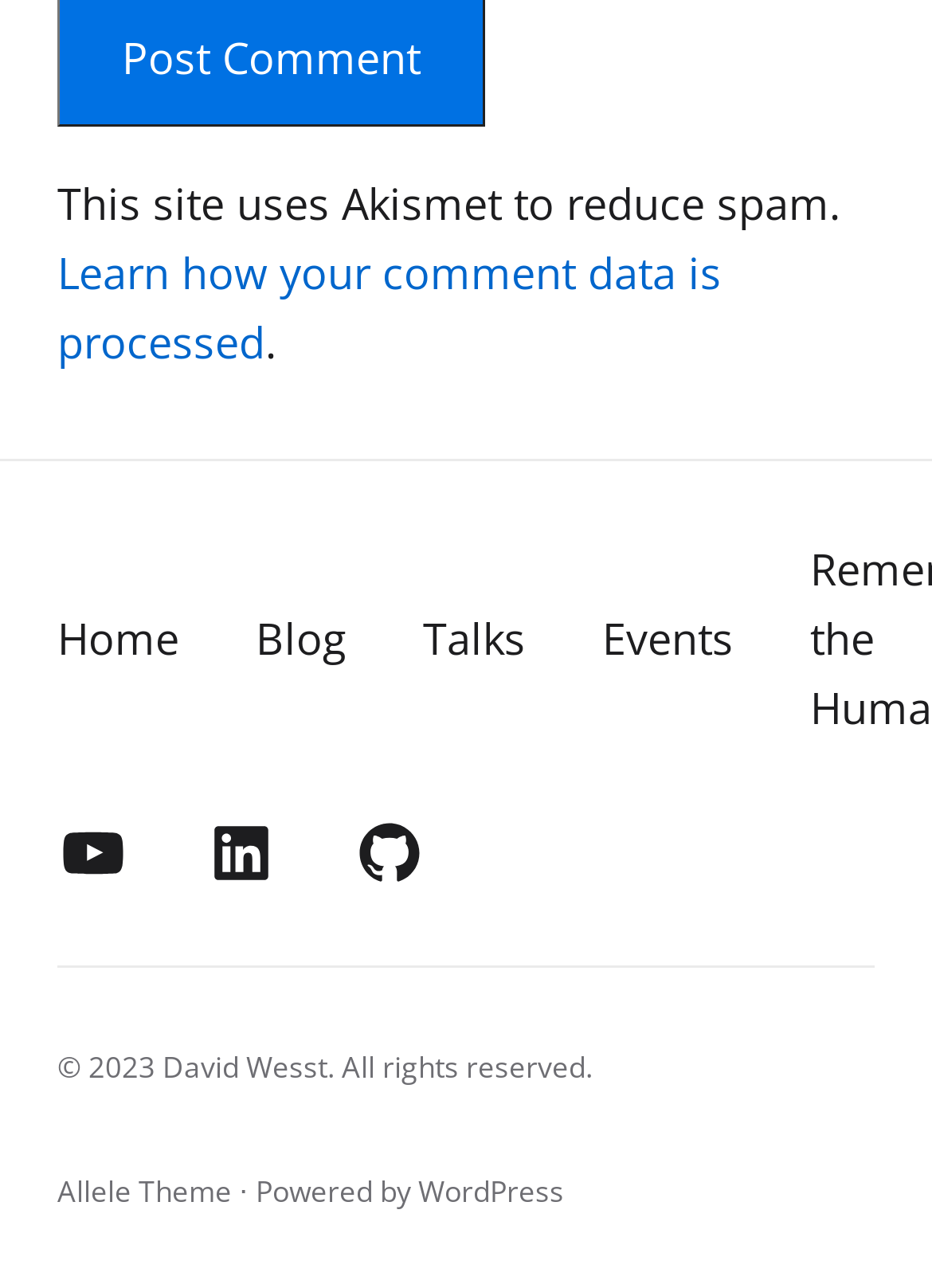Determine the bounding box coordinates for the area you should click to complete the following instruction: "visit blog".

[0.274, 0.469, 0.372, 0.522]